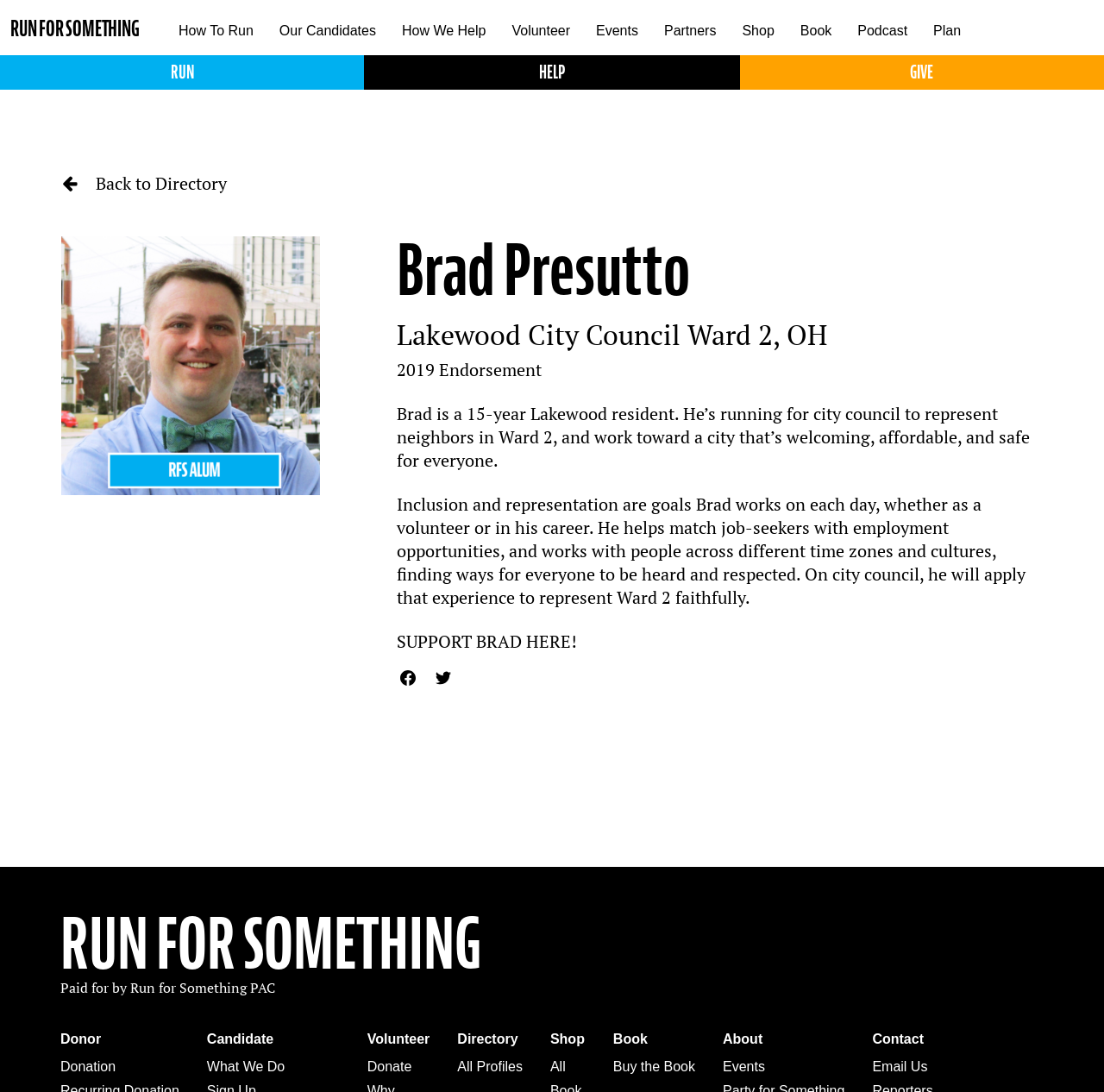Please provide the bounding box coordinates in the format (top-left x, top-left y, bottom-right x, bottom-right y). Remember, all values are floating point numbers between 0 and 1. What is the bounding box coordinate of the region described as: Partners

[0.59, 0.016, 0.66, 0.041]